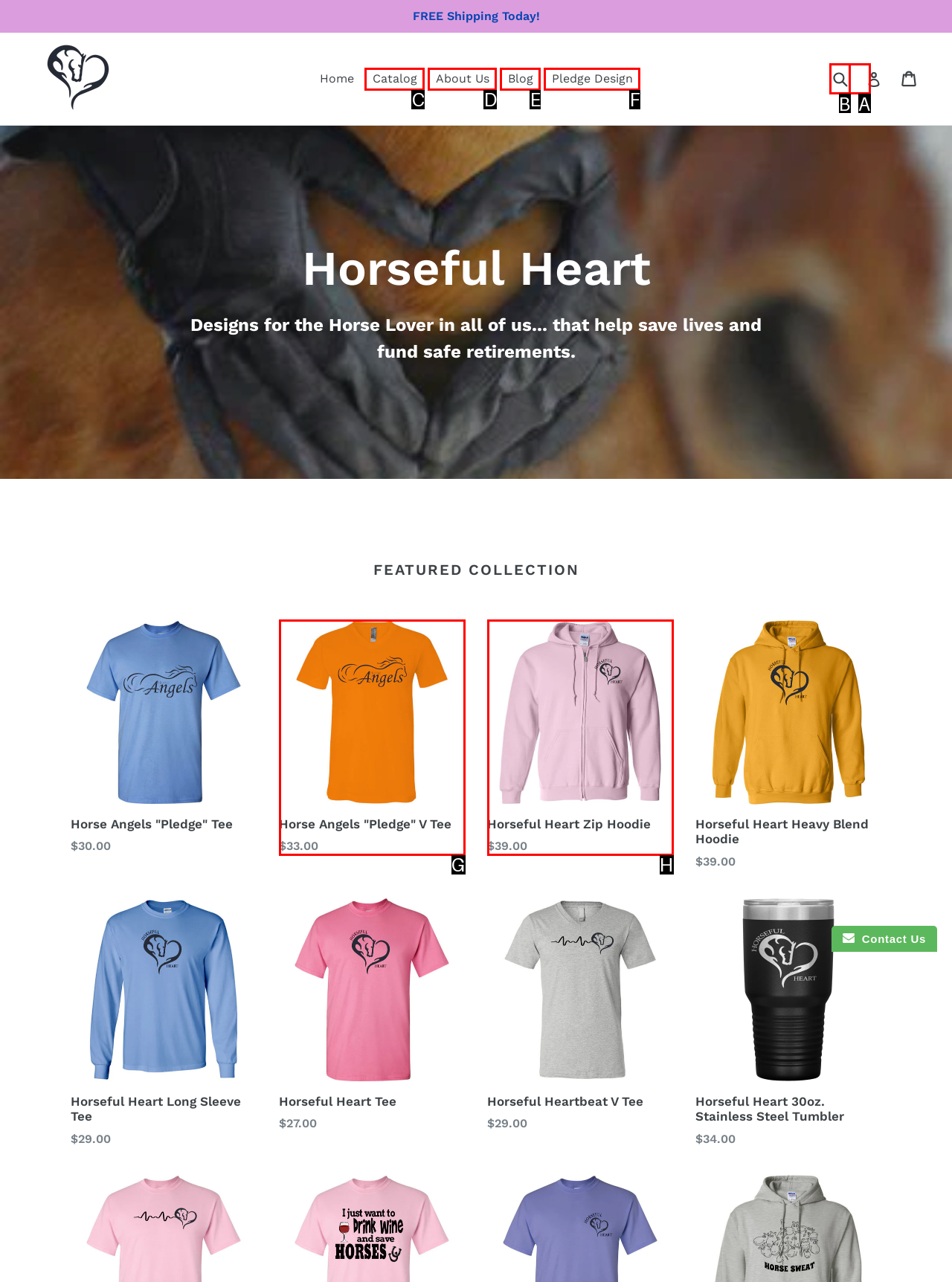From the provided options, which letter corresponds to the element described as: Pledge Design
Answer with the letter only.

F